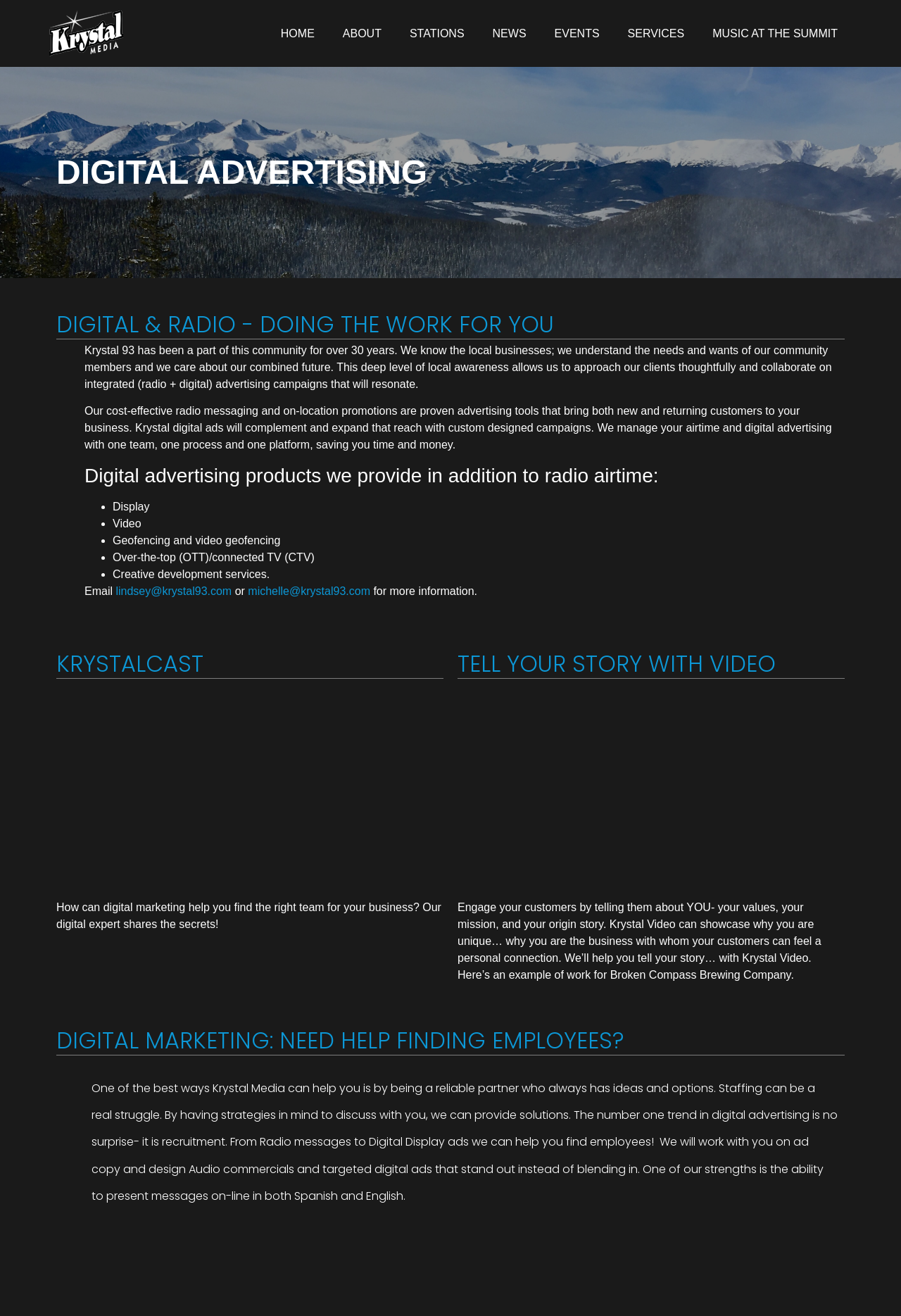Please predict the bounding box coordinates of the element's region where a click is necessary to complete the following instruction: "Learn more about KRYSTALCAST". The coordinates should be represented by four float numbers between 0 and 1, i.e., [left, top, right, bottom].

[0.062, 0.496, 0.492, 0.513]